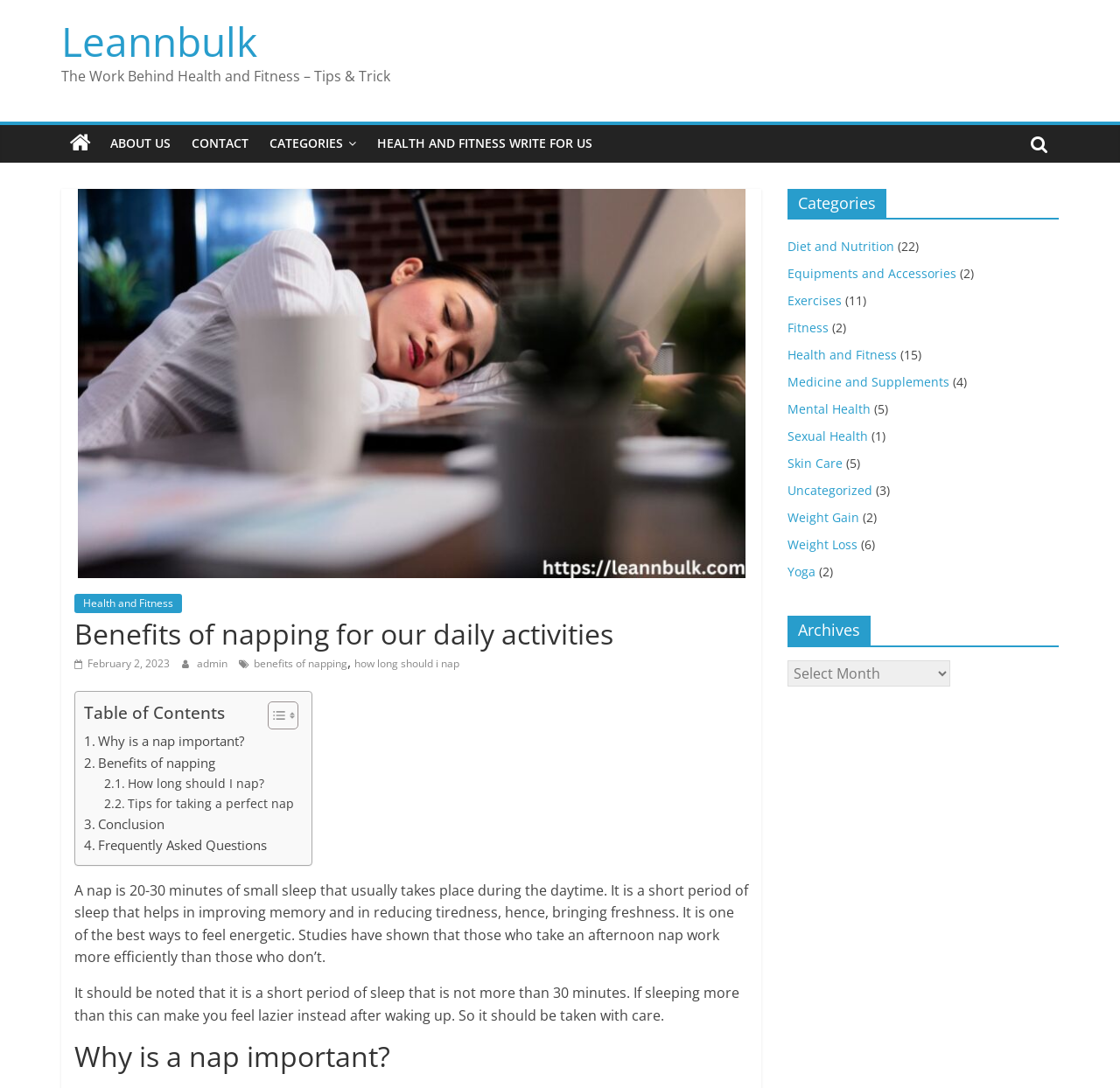Extract the bounding box coordinates of the UI element described by: "Weight Loss". The coordinates should include four float numbers ranging from 0 to 1, e.g., [left, top, right, bottom].

[0.703, 0.494, 0.766, 0.509]